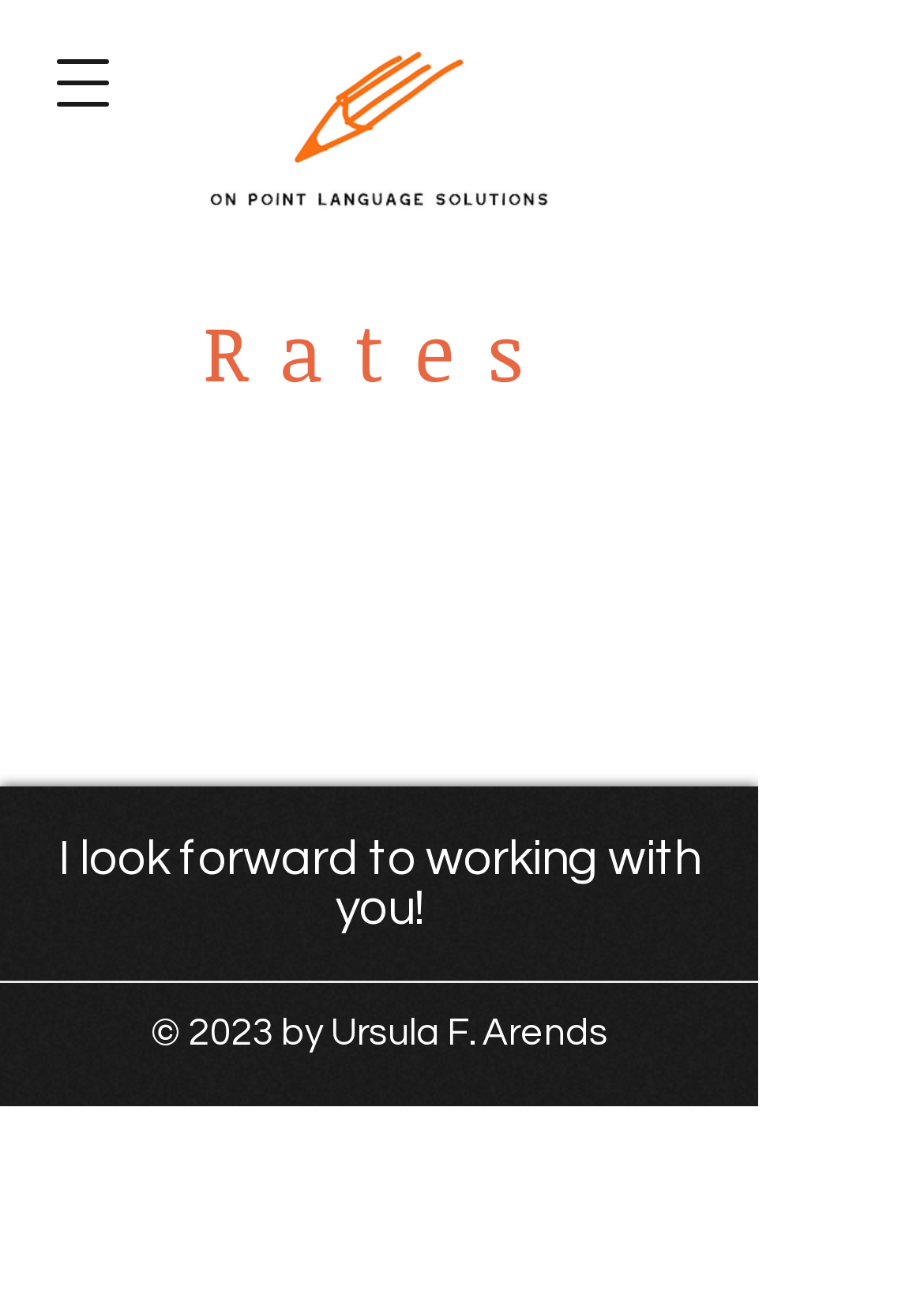Give the bounding box coordinates for the element described as: "aria-label="Open navigation menu"".

[0.026, 0.018, 0.154, 0.11]